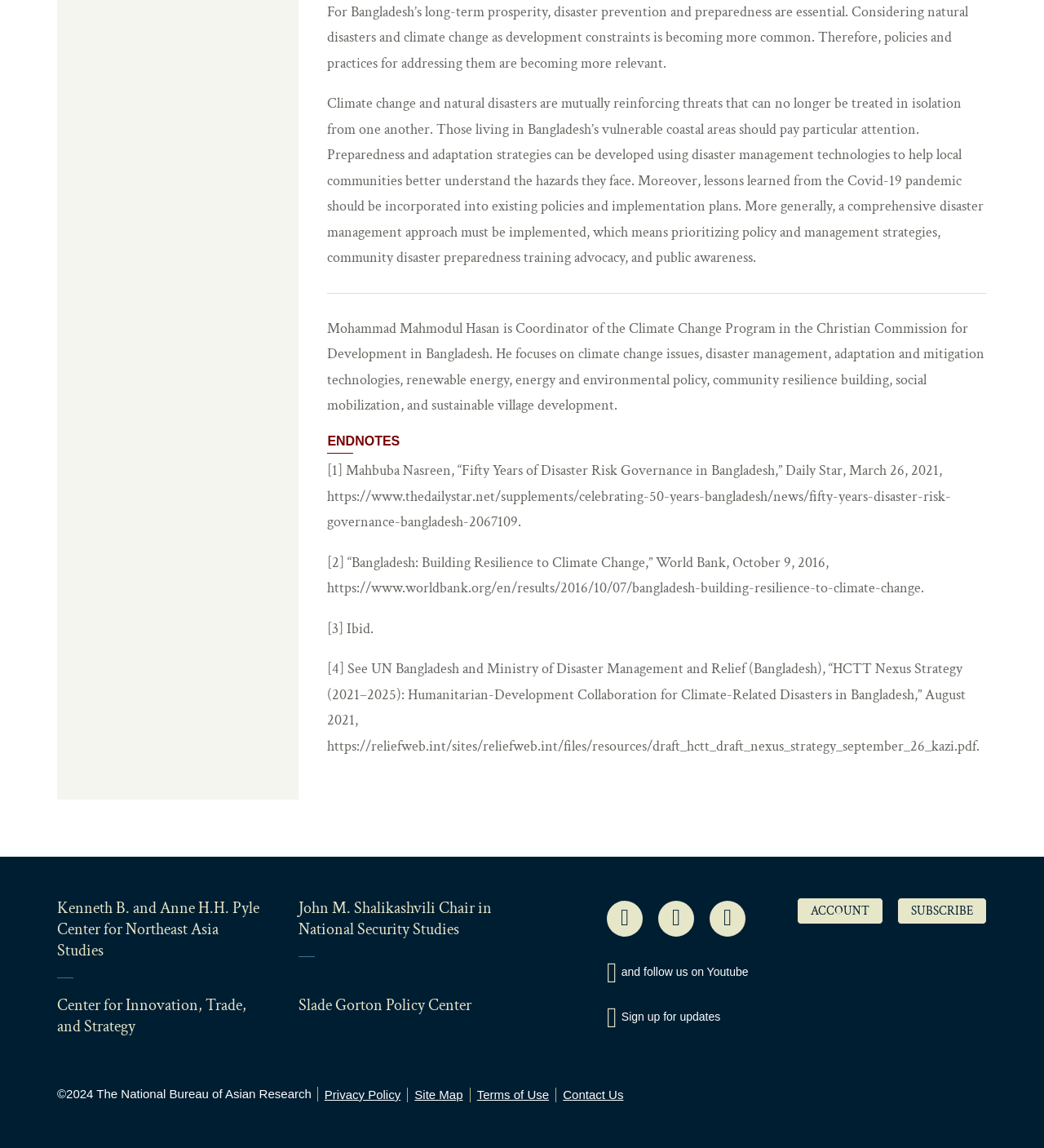Please provide a detailed answer to the question below by examining the image:
Who is the author of the article?

The author of the article is not specified on the webpage. Although there is a mention of Mohammad Mahmodul Hasan, it is in the context of his role as Coordinator of the Climate Change Program, not as the author of the article.